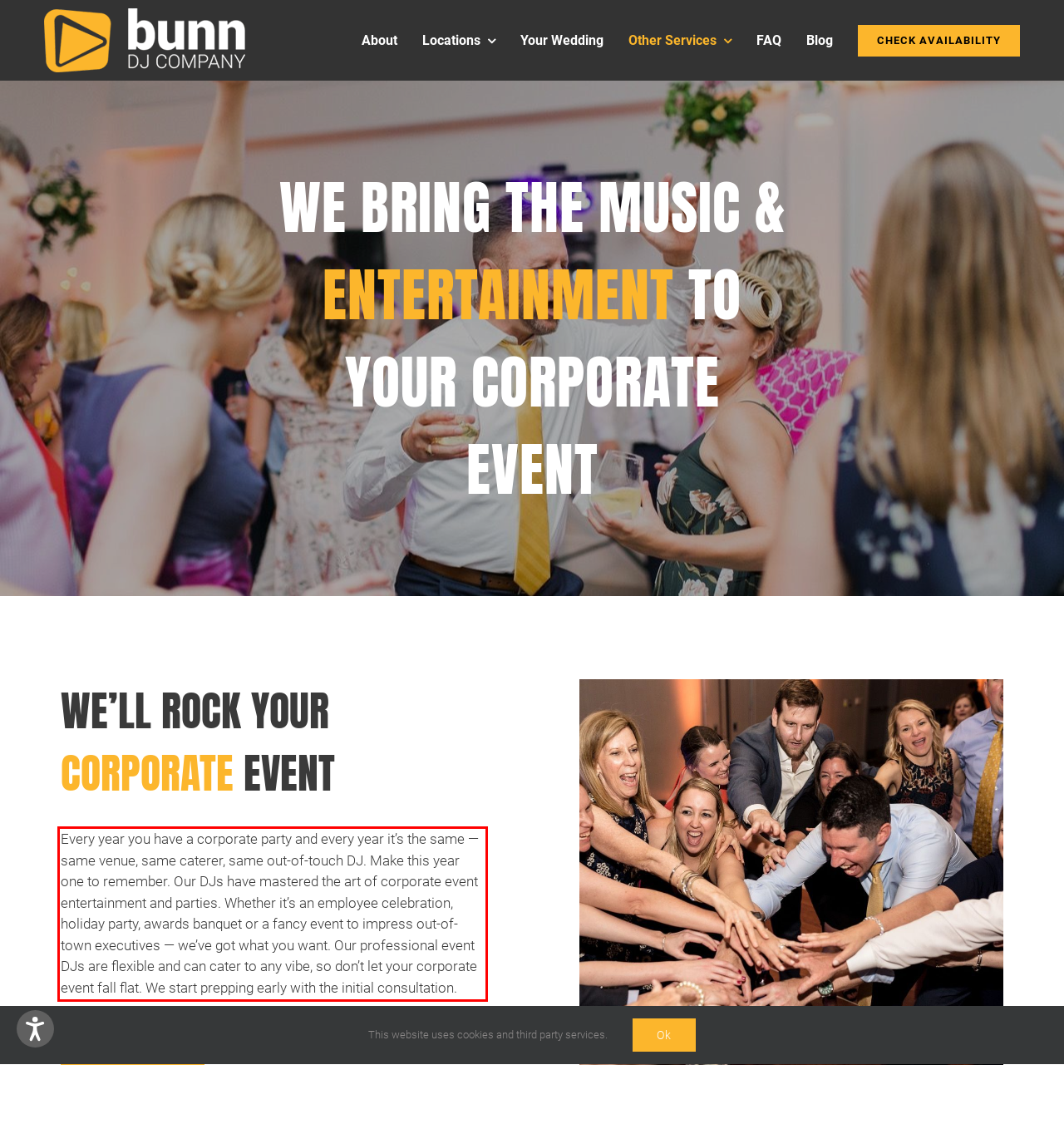Examine the webpage screenshot and use OCR to recognize and output the text within the red bounding box.

Every year you have a corporate party and every year it’s the same — same venue, same caterer, same out-of-touch DJ. Make this year one to remember. Our DJs have mastered the art of corporate event entertainment and parties. Whether it’s an employee celebration, holiday party, awards banquet or a fancy event to impress out-of-town executives — we’ve got what you want. Our professional event DJs are flexible and can cater to any vibe, so don’t let your corporate event fall flat. We start prepping early with the initial consultation.